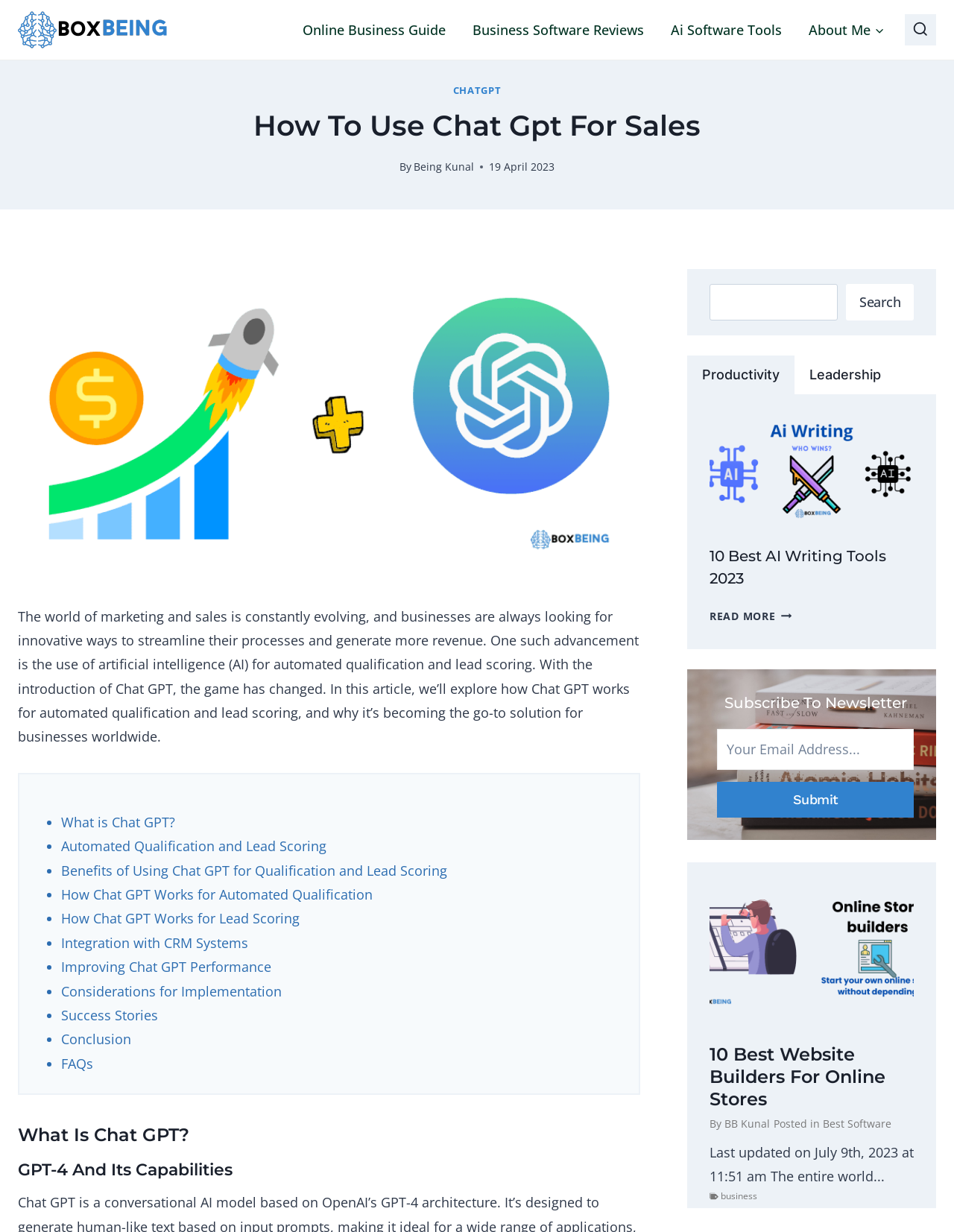Using the provided element description: "Being Kunal", determine the bounding box coordinates of the corresponding UI element in the screenshot.

[0.759, 0.759, 0.823, 0.771]